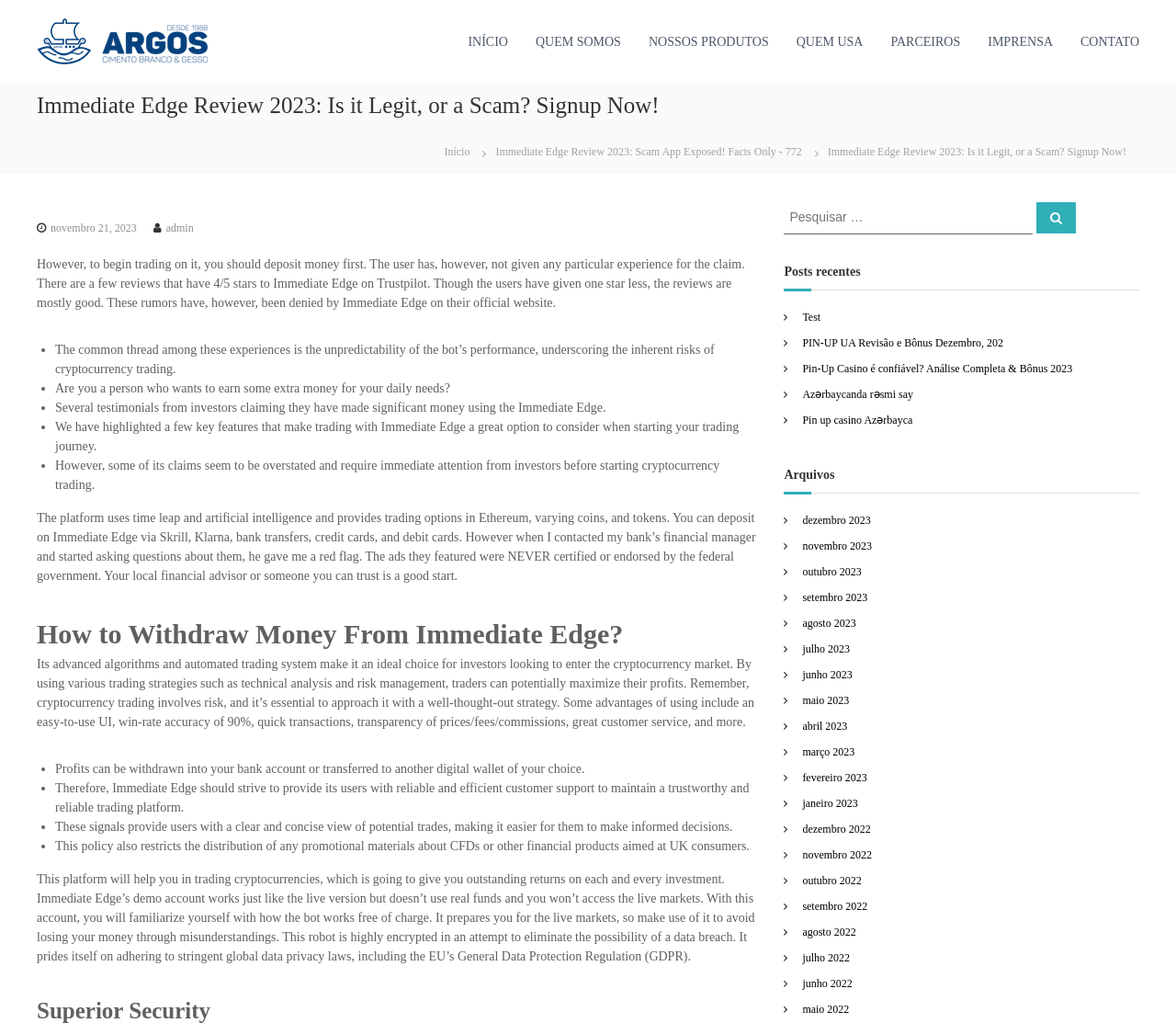Observe the image and answer the following question in detail: What is the encryption level of Immediate Edge?

The robot is highly encrypted in an attempt to eliminate the possibility of a data breach, and it prides itself on adhering to stringent global data privacy laws, including the EU’s General Data Protection Regulation (GDPR).